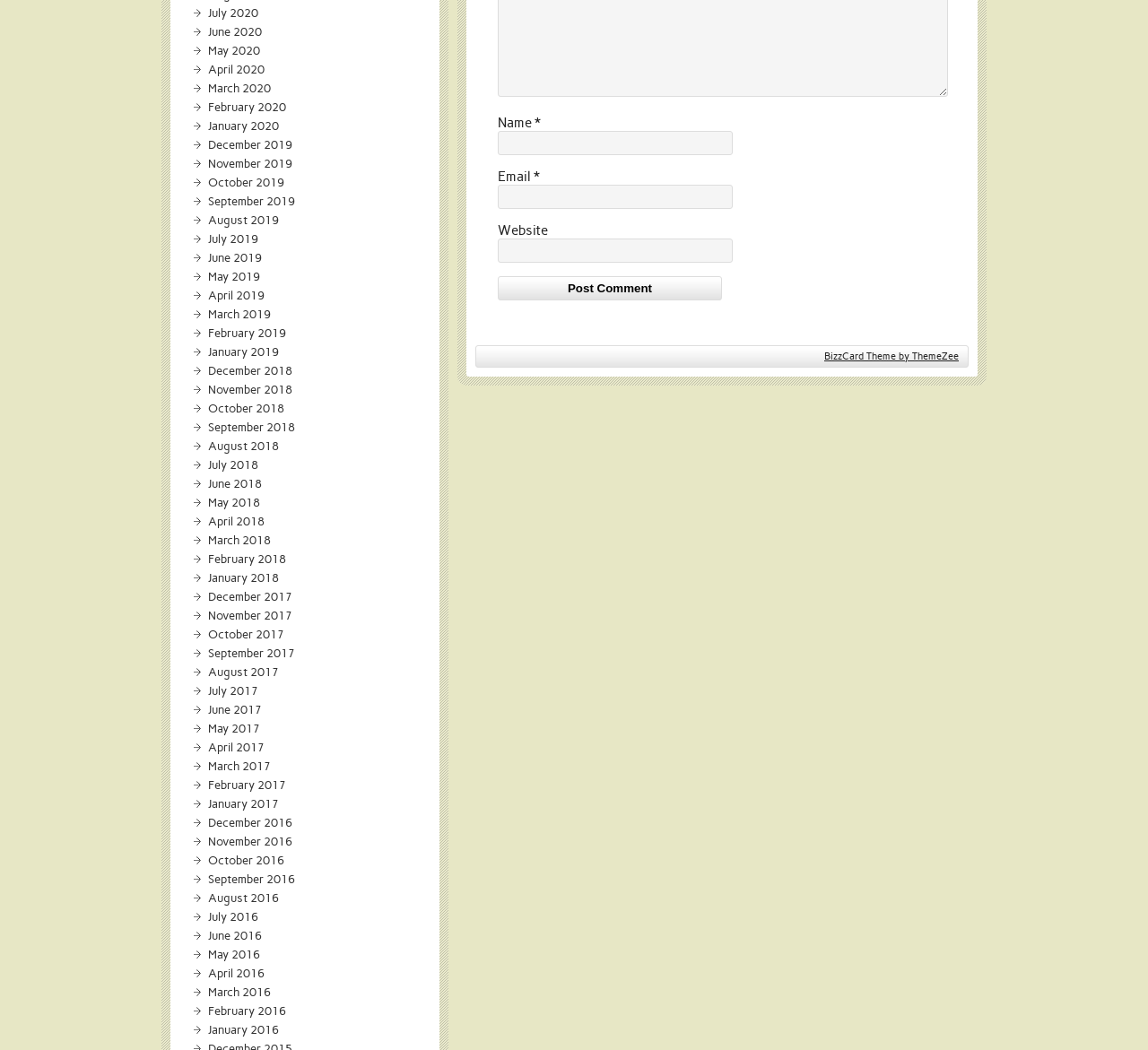Identify the bounding box coordinates of the clickable region required to complete the instruction: "Click Join Today". The coordinates should be given as four float numbers within the range of 0 and 1, i.e., [left, top, right, bottom].

None